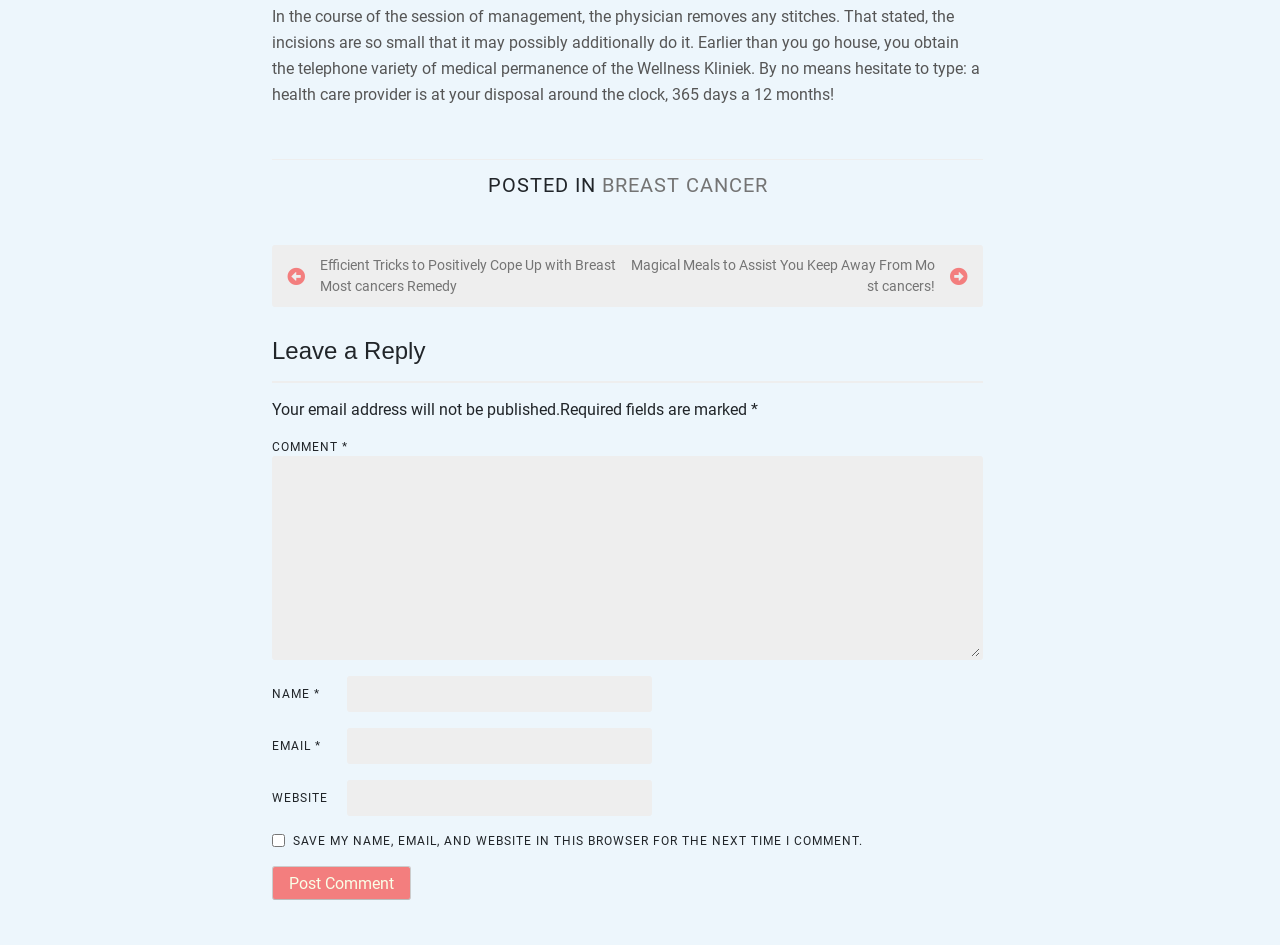Please predict the bounding box coordinates of the element's region where a click is necessary to complete the following instruction: "Type your name in the 'NAME' field". The coordinates should be represented by four float numbers between 0 and 1, i.e., [left, top, right, bottom].

[0.271, 0.715, 0.509, 0.753]